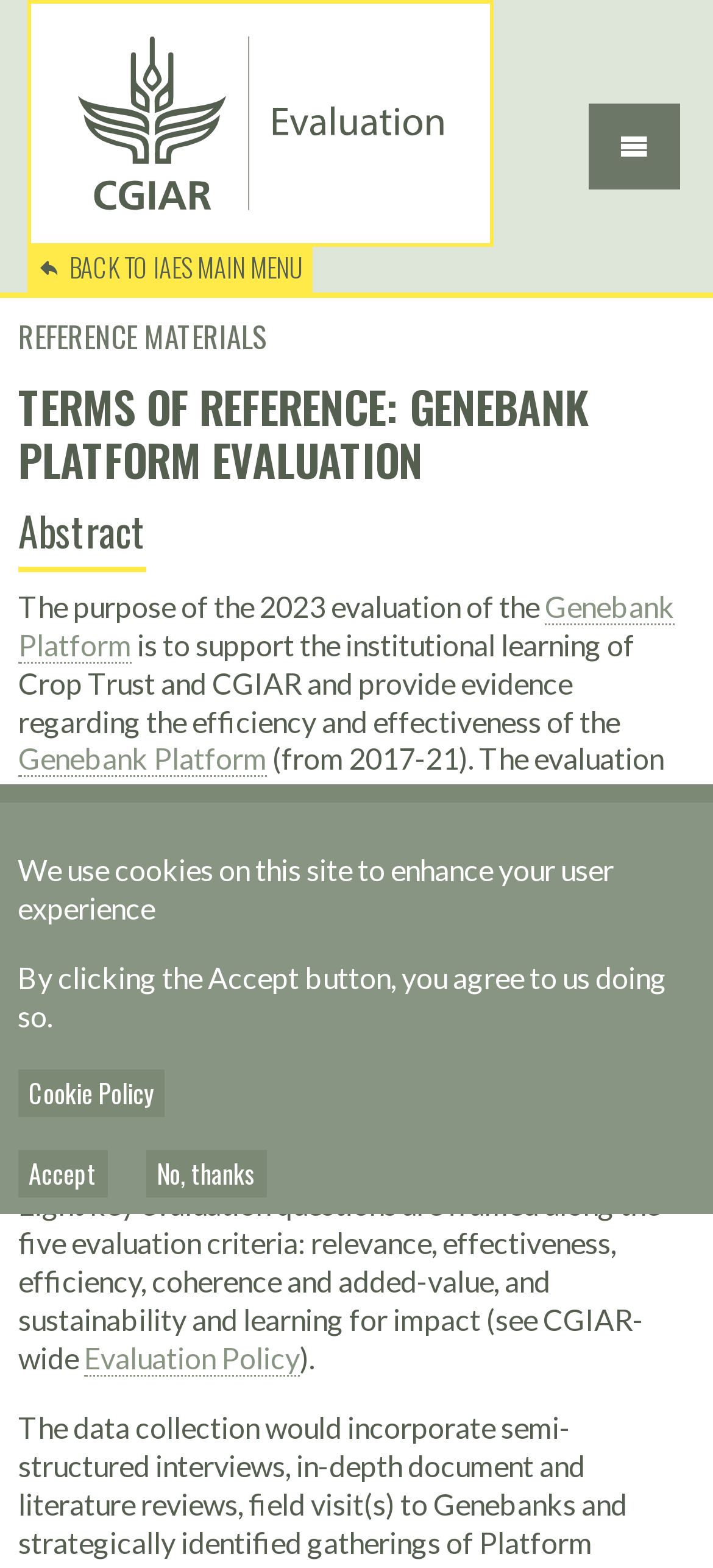Reply to the question with a single word or phrase:
What is the name of the initiative mentioned in the text?

Genebanks Initiative